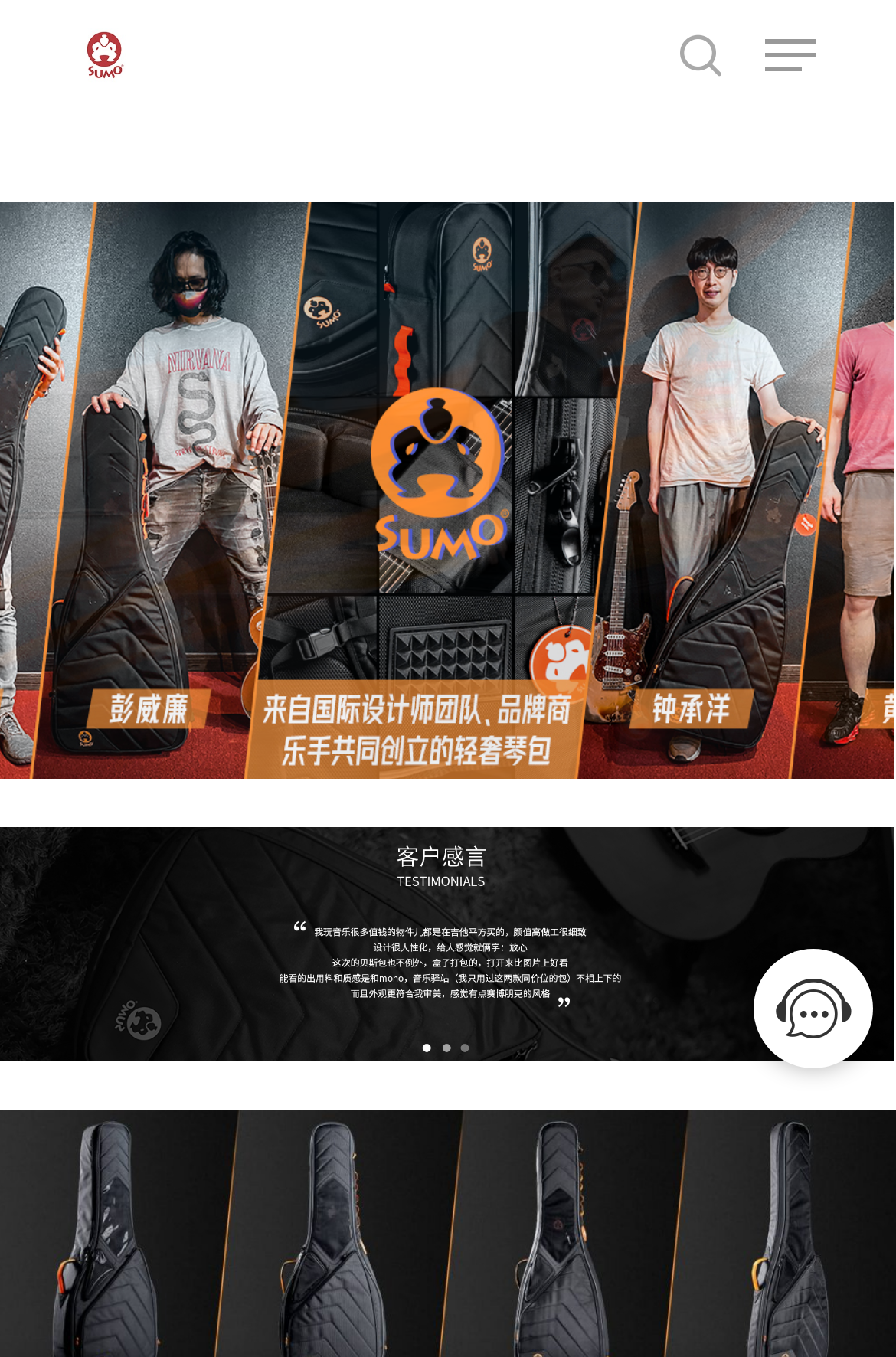Given the element description parent_node: Mega Music Group, specify the bounding box coordinates of the corresponding UI element in the format (top-left x, top-left y, bottom-right x, bottom-right y). All values must be between 0 and 1.

[0.841, 0.699, 0.974, 0.787]